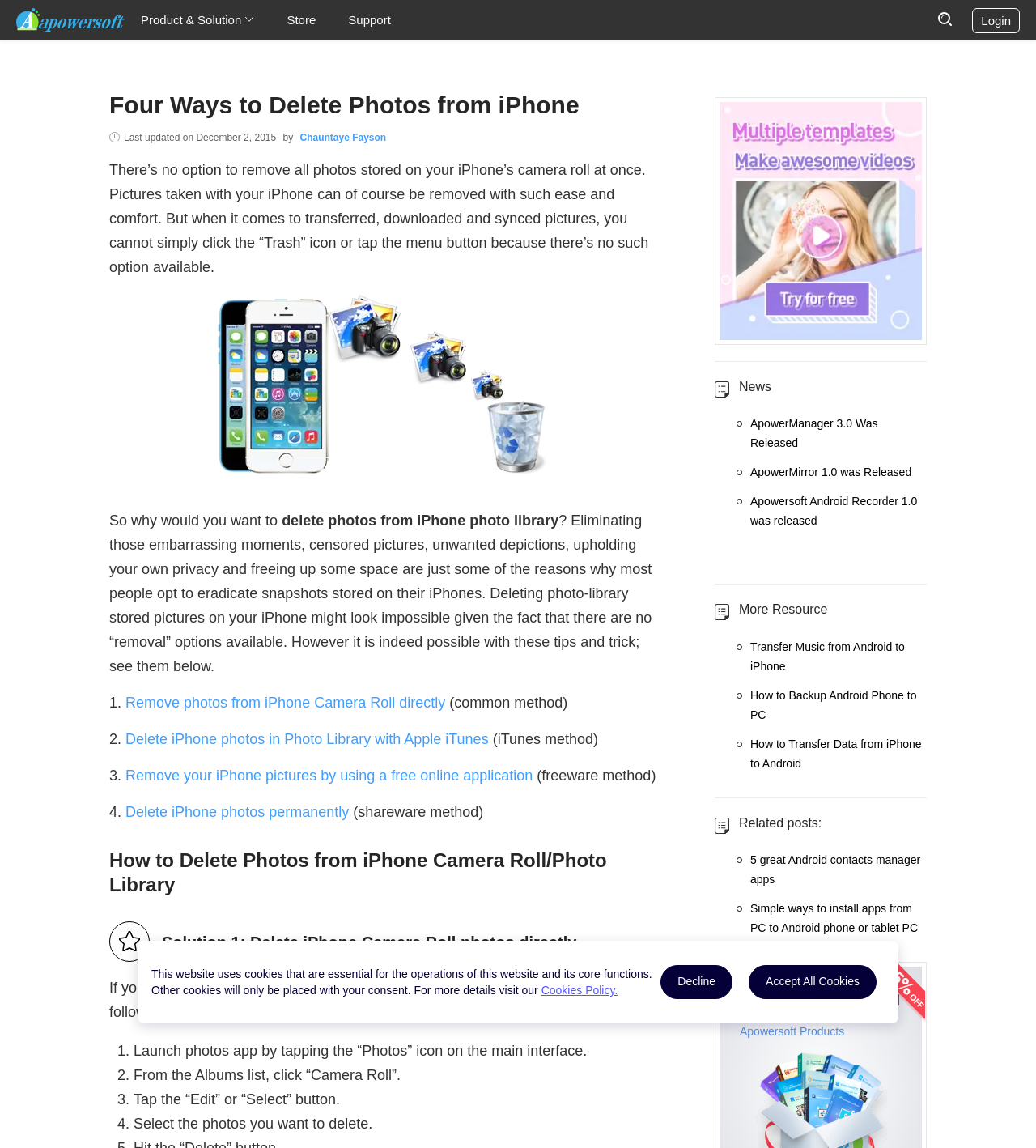Provide the bounding box coordinates for the UI element that is described as: "Store".

[0.277, 0.011, 0.305, 0.023]